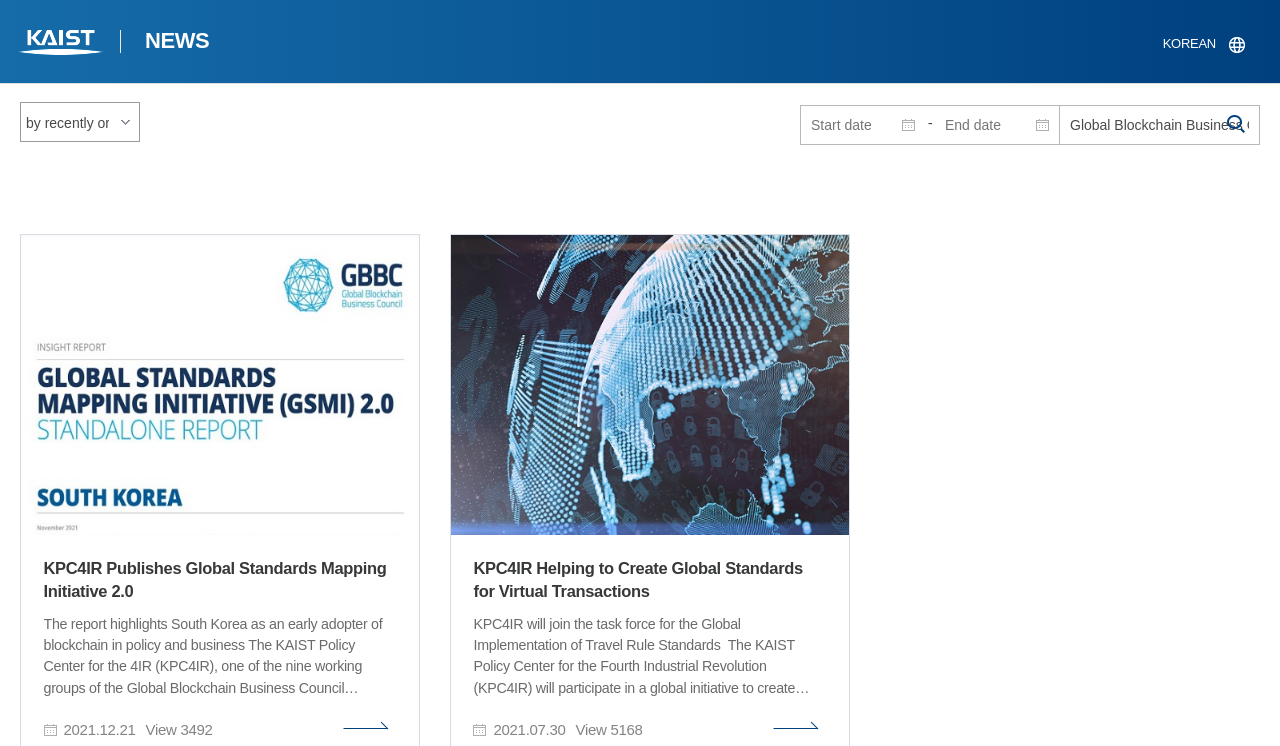Please mark the bounding box coordinates of the area that should be clicked to carry out the instruction: "Select a language".

[0.897, 0.034, 0.984, 0.087]